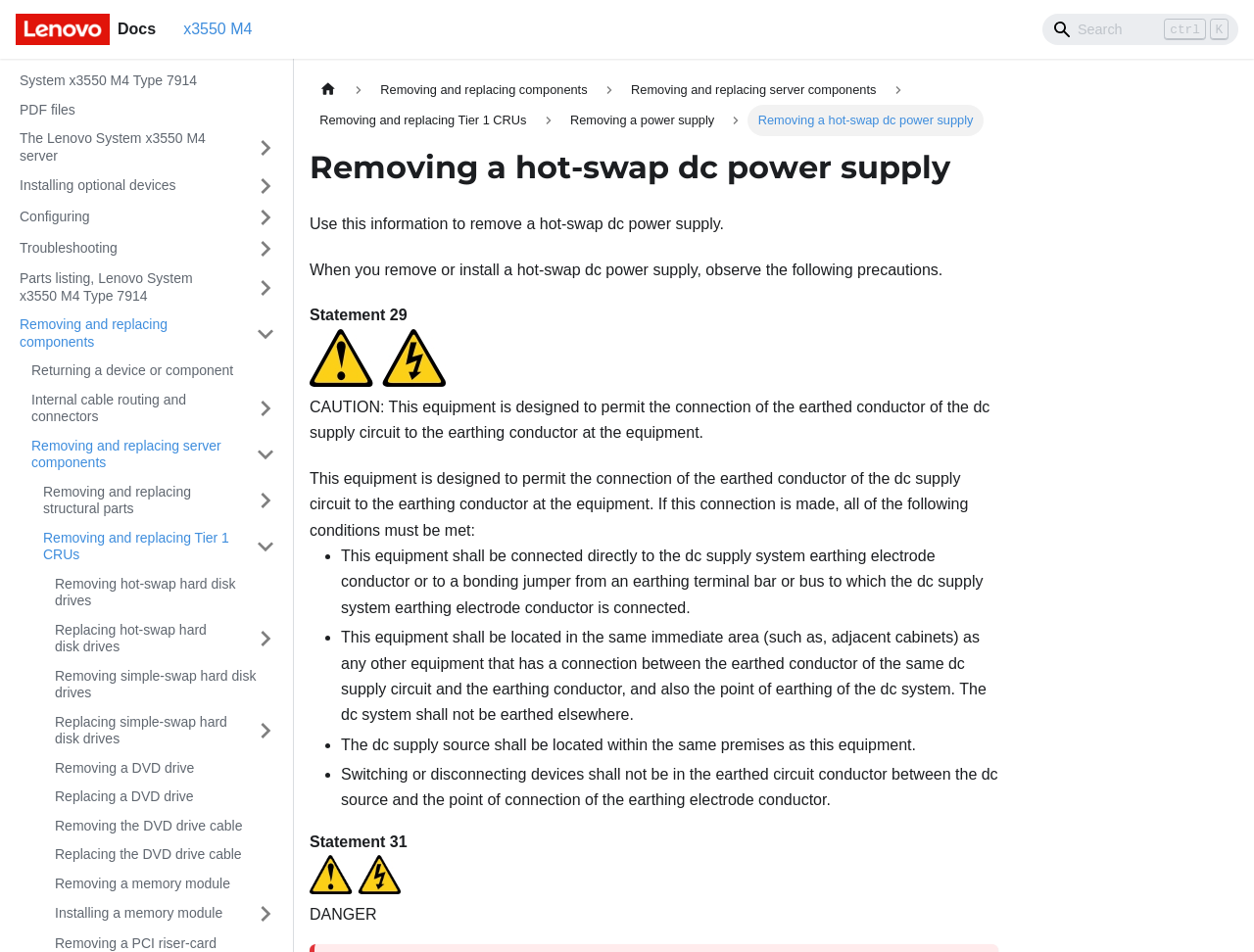Determine the bounding box coordinates of the clickable element necessary to fulfill the instruction: "Click the 'Lenovo Logo Docs' link". Provide the coordinates as four float numbers within the 0 to 1 range, i.e., [left, top, right, bottom].

[0.012, 0.014, 0.124, 0.047]